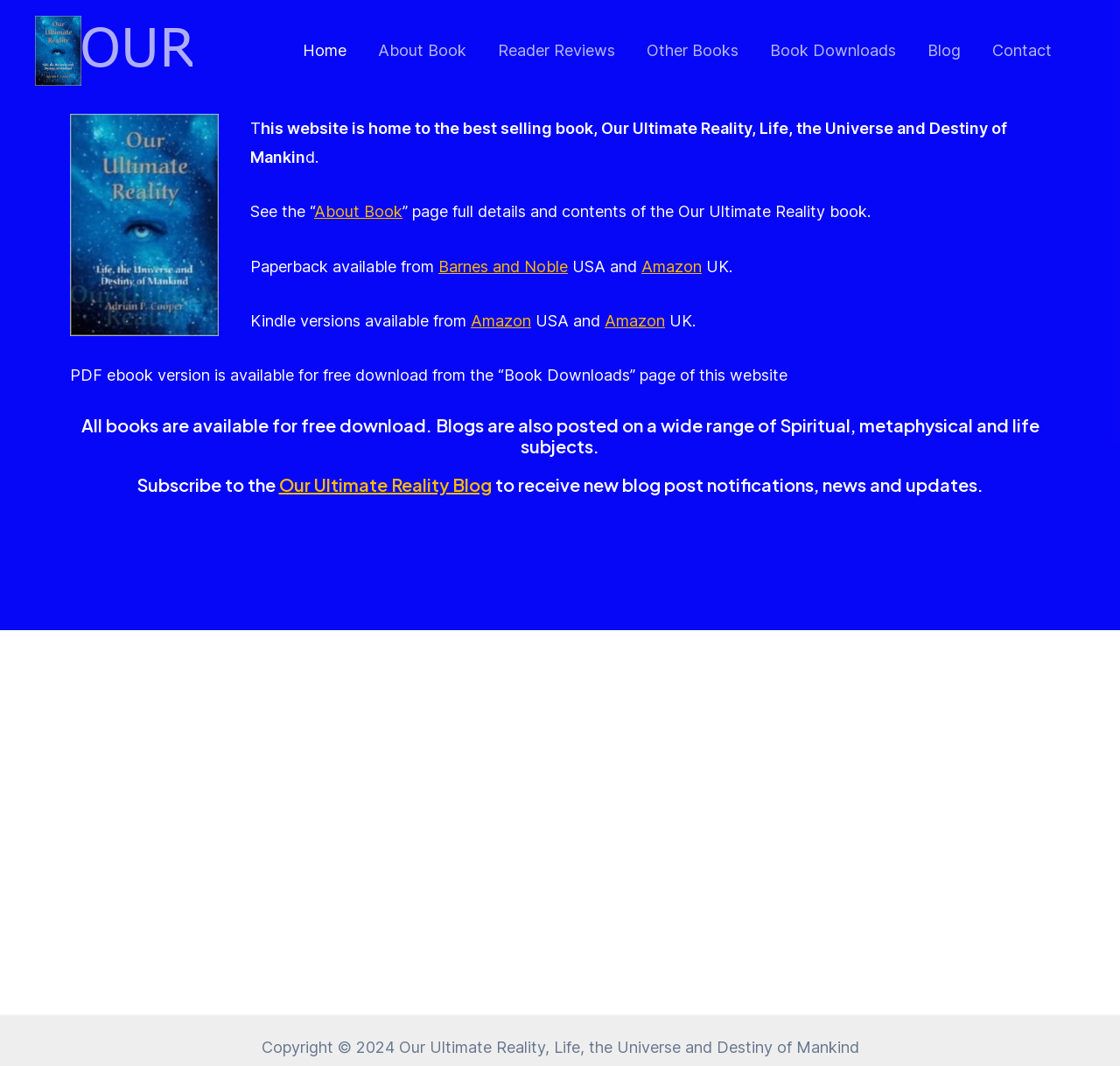Predict the bounding box coordinates of the area that should be clicked to accomplish the following instruction: "Buy the paperback from 'Barnes and Noble'". The bounding box coordinates should consist of four float numbers between 0 and 1, i.e., [left, top, right, bottom].

[0.391, 0.241, 0.507, 0.258]